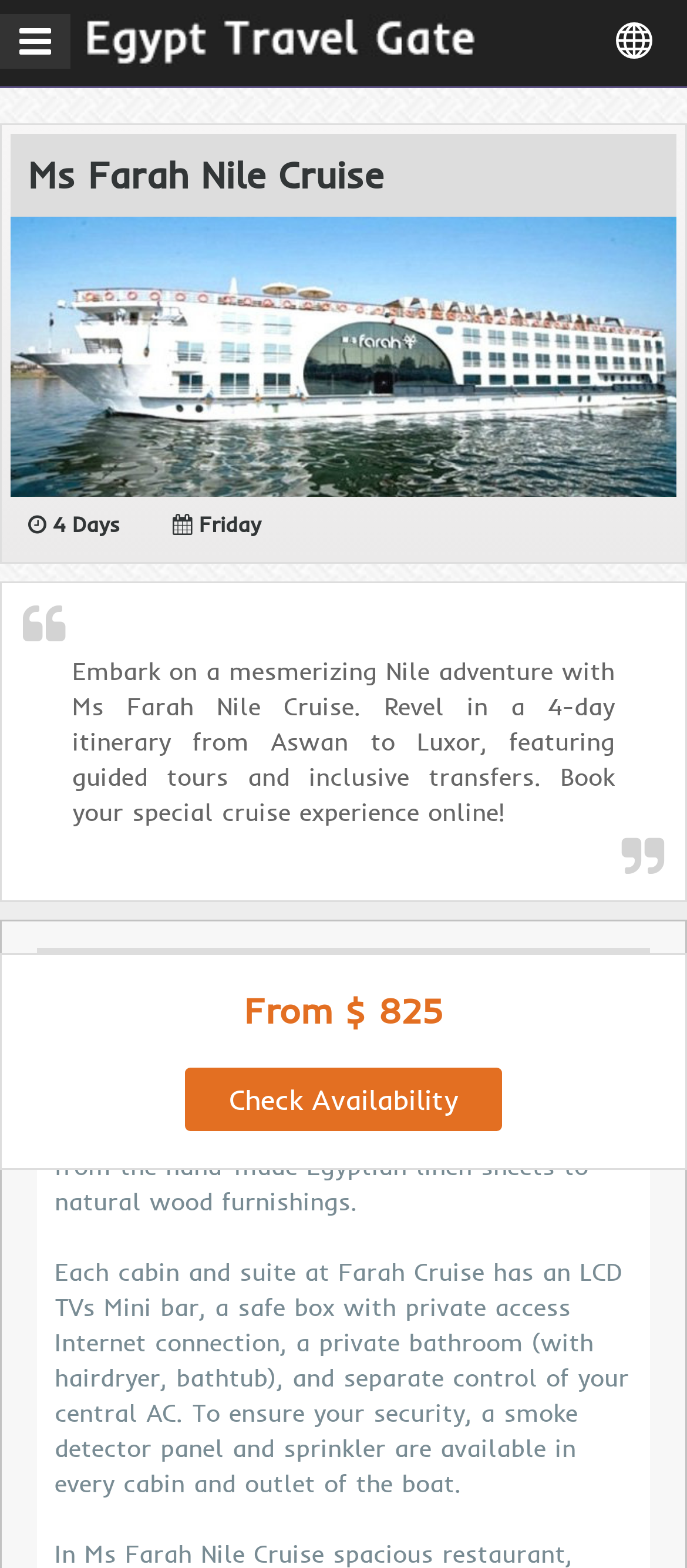How many Royal Suites are available on Ms Farah Nile Cruise?
Deliver a detailed and extensive answer to the question.

I found this information in the section 'Ms Farah Nile Cruise at a Glance' where it mentions that the cruise offers 60 Deluxe cabins and 2 Royal Suites.